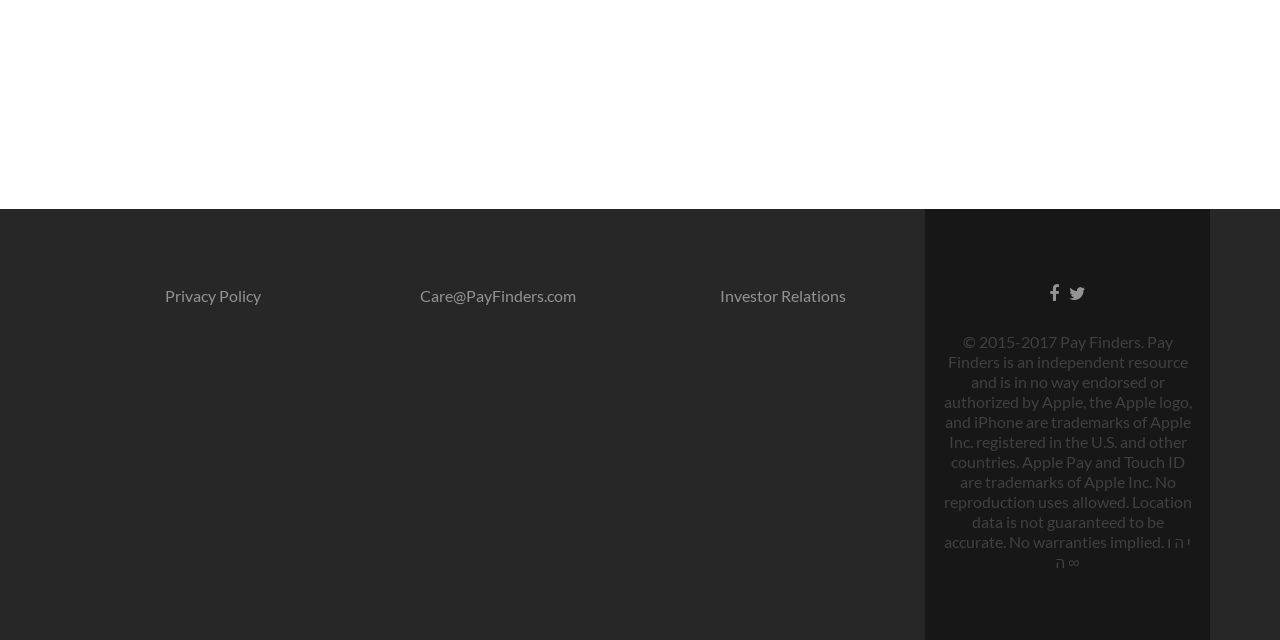Identify the bounding box for the UI element described as: "Privacy Policy". Ensure the coordinates are four float numbers between 0 and 1, formatted as [left, top, right, bottom].

[0.129, 0.446, 0.204, 0.476]